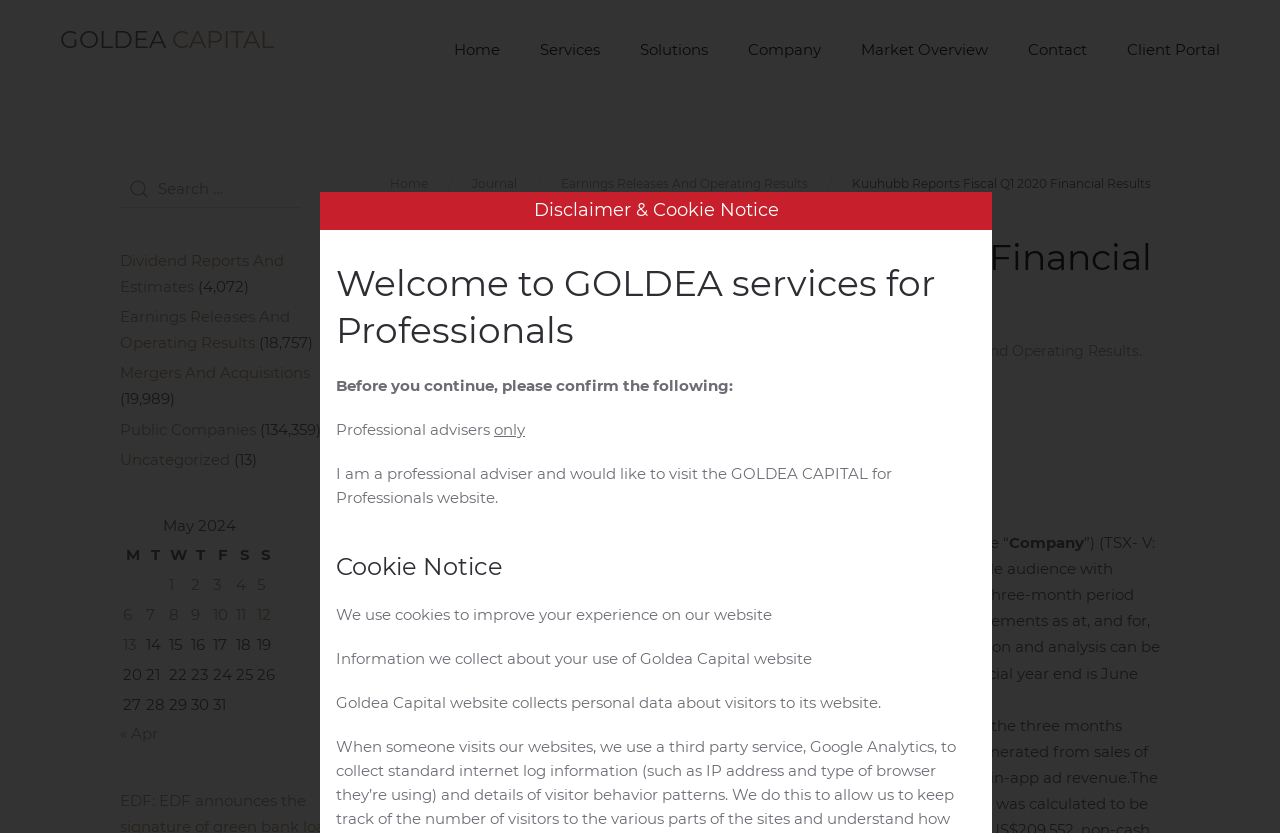Identify the bounding box coordinates of the region that should be clicked to execute the following instruction: "Click on 'Home'".

[0.339, 0.0, 0.406, 0.12]